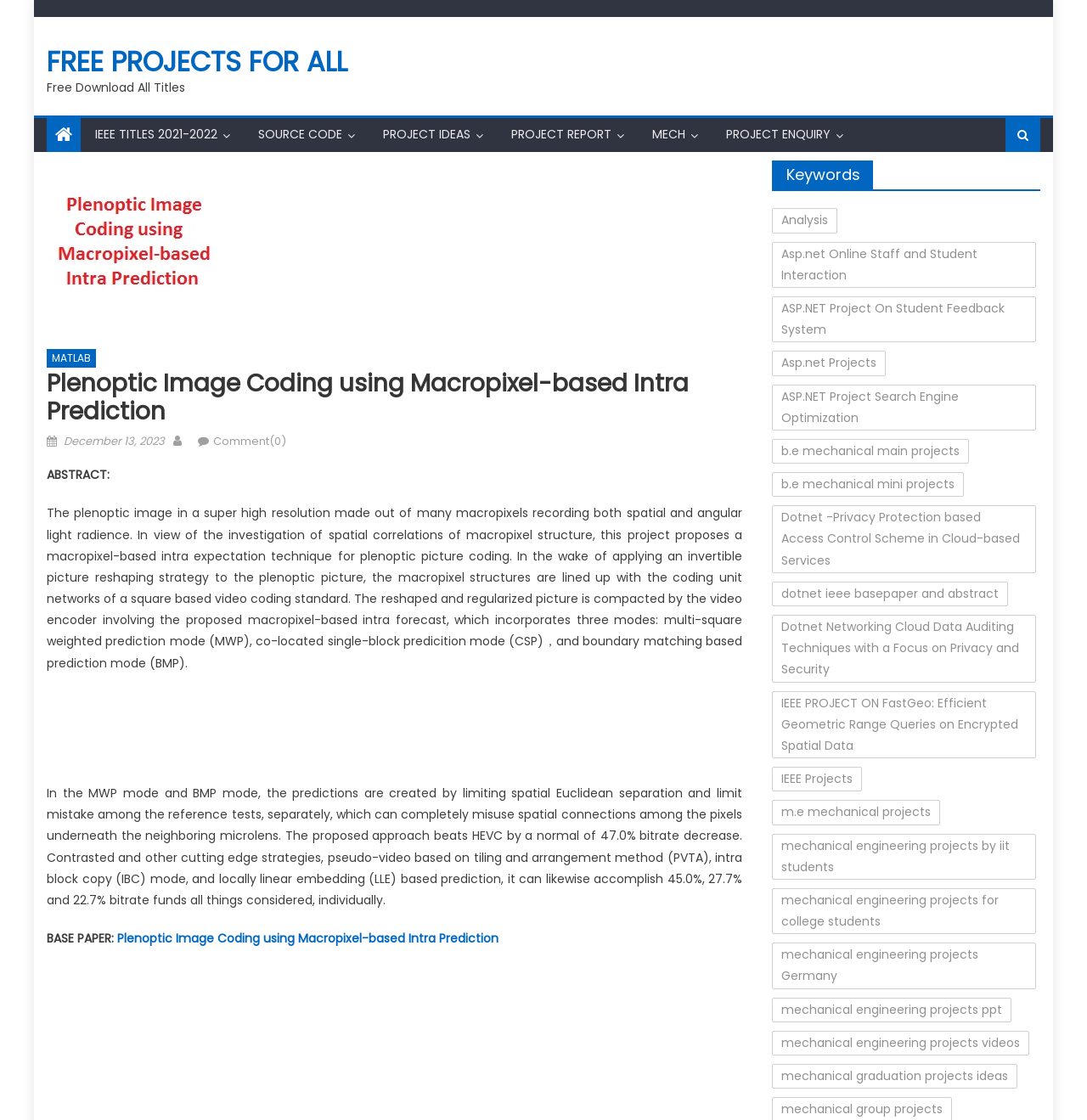Locate the bounding box coordinates of the region to be clicked to comply with the following instruction: "View the abstract of the project". The coordinates must be four float numbers between 0 and 1, in the form [left, top, right, bottom].

[0.043, 0.416, 0.101, 0.432]